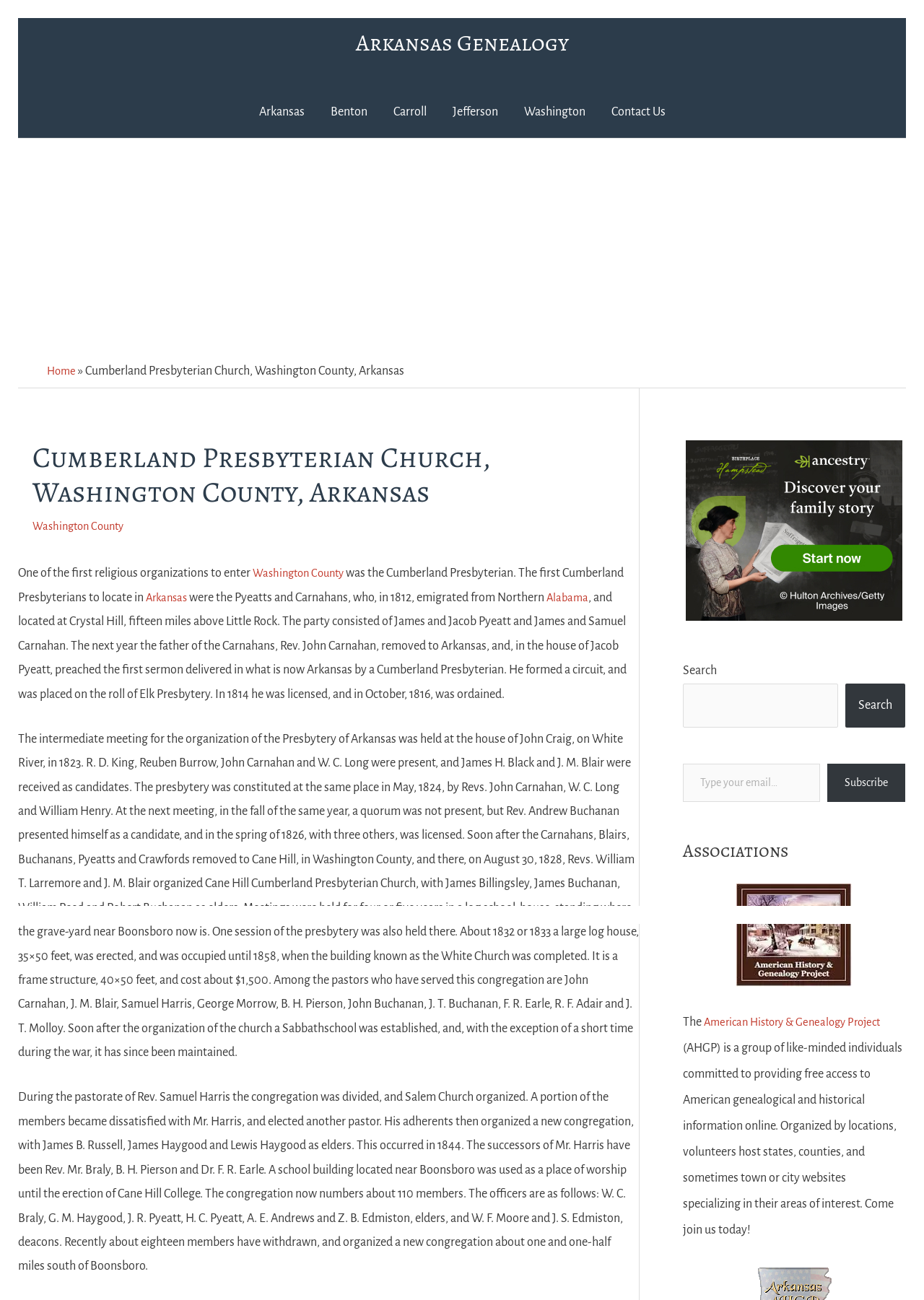What is the name of the church organized in 1828?
Answer the question with a single word or phrase, referring to the image.

Cane Hill Cumberland Presbyterian Church